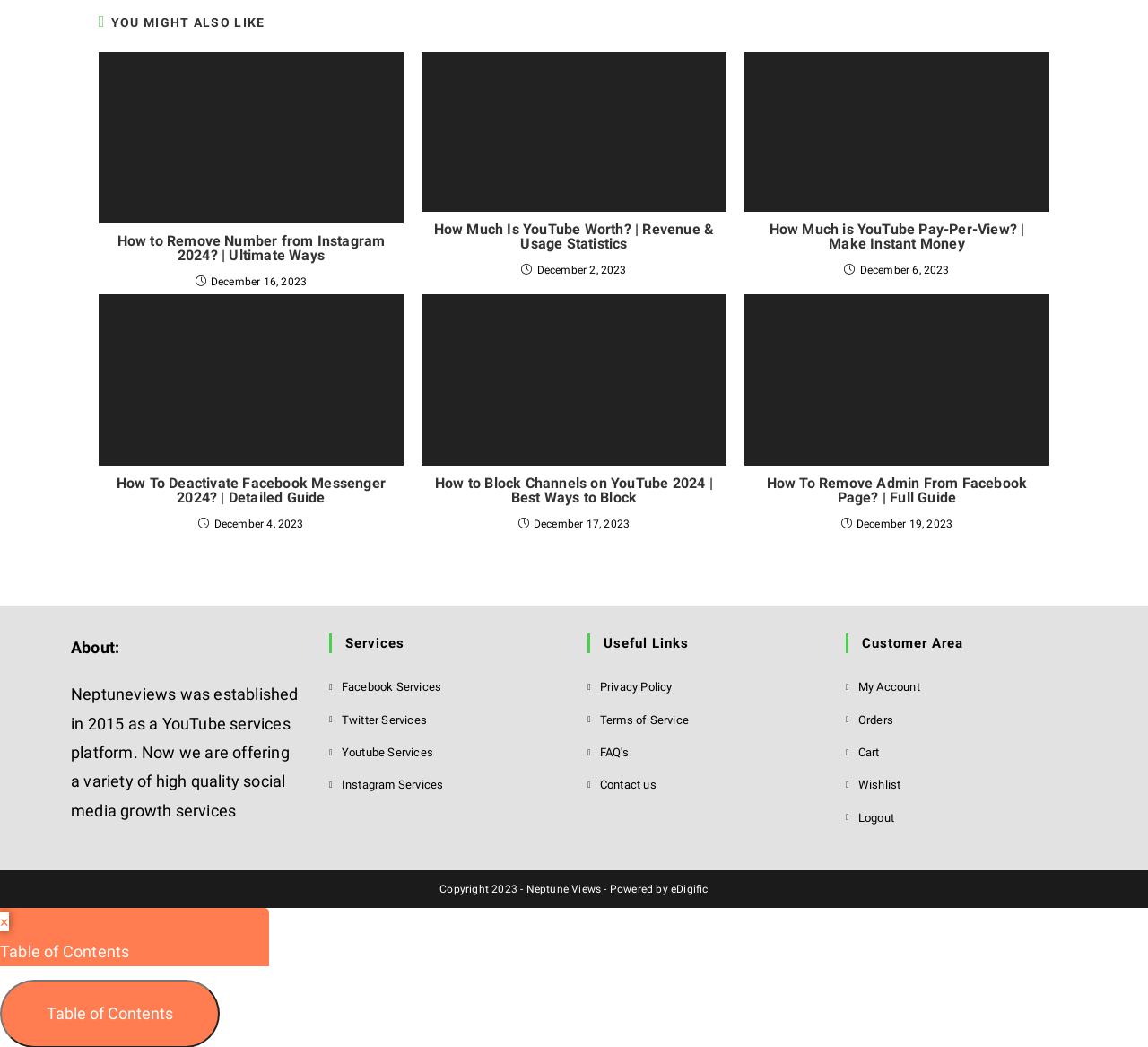Please identify the bounding box coordinates of the element's region that should be clicked to execute the following instruction: "Learn about Neptuneviews". The bounding box coordinates must be four float numbers between 0 and 1, i.e., [left, top, right, bottom].

[0.062, 0.609, 0.104, 0.627]